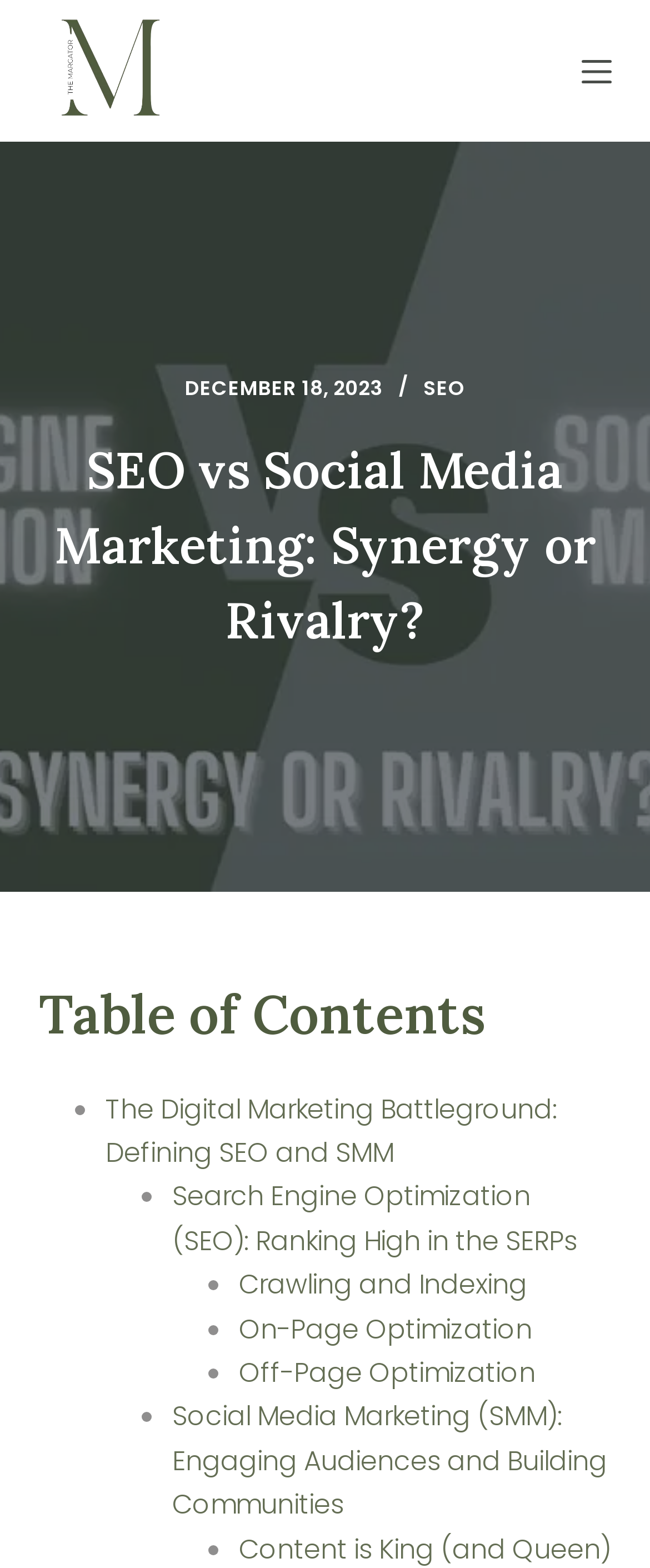Find the bounding box coordinates for the HTML element specified by: "aria-label="YouTube"".

None